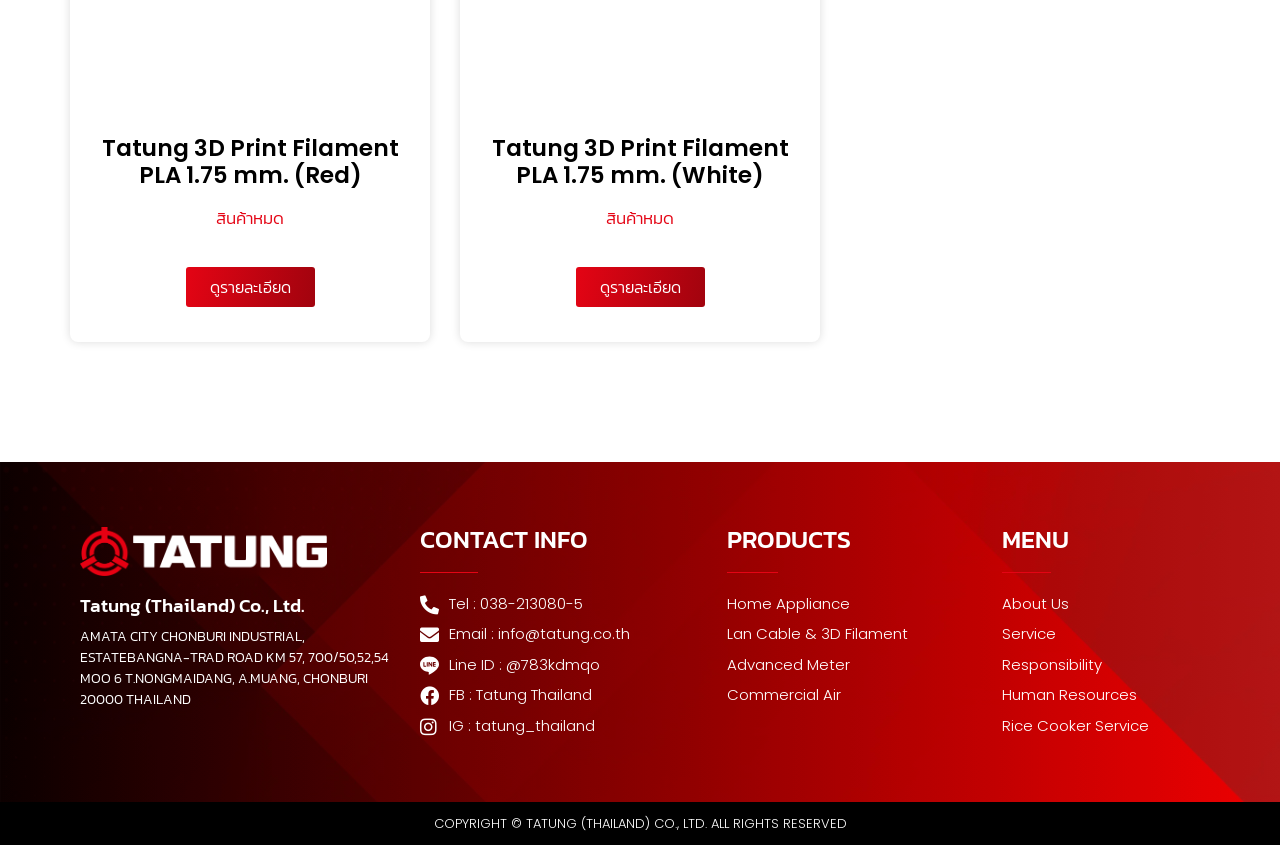Determine the bounding box coordinates for the clickable element to execute this instruction: "Contact via email". Provide the coordinates as four float numbers between 0 and 1, i.e., [left, top, right, bottom].

[0.328, 0.738, 0.552, 0.764]